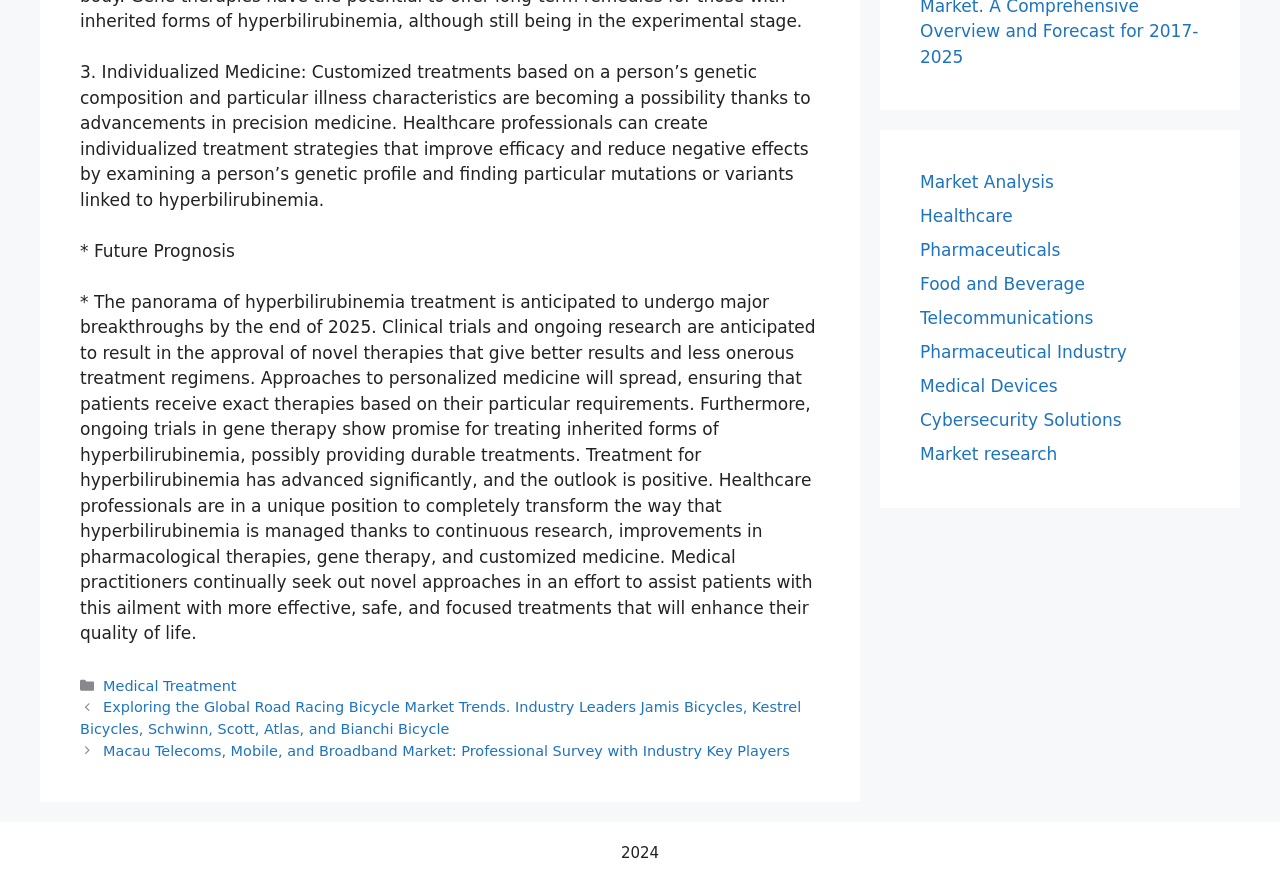Find the bounding box of the element with the following description: "Cybersecurity Solutions". The coordinates must be four float numbers between 0 and 1, formatted as [left, top, right, bottom].

[0.719, 0.463, 0.876, 0.486]